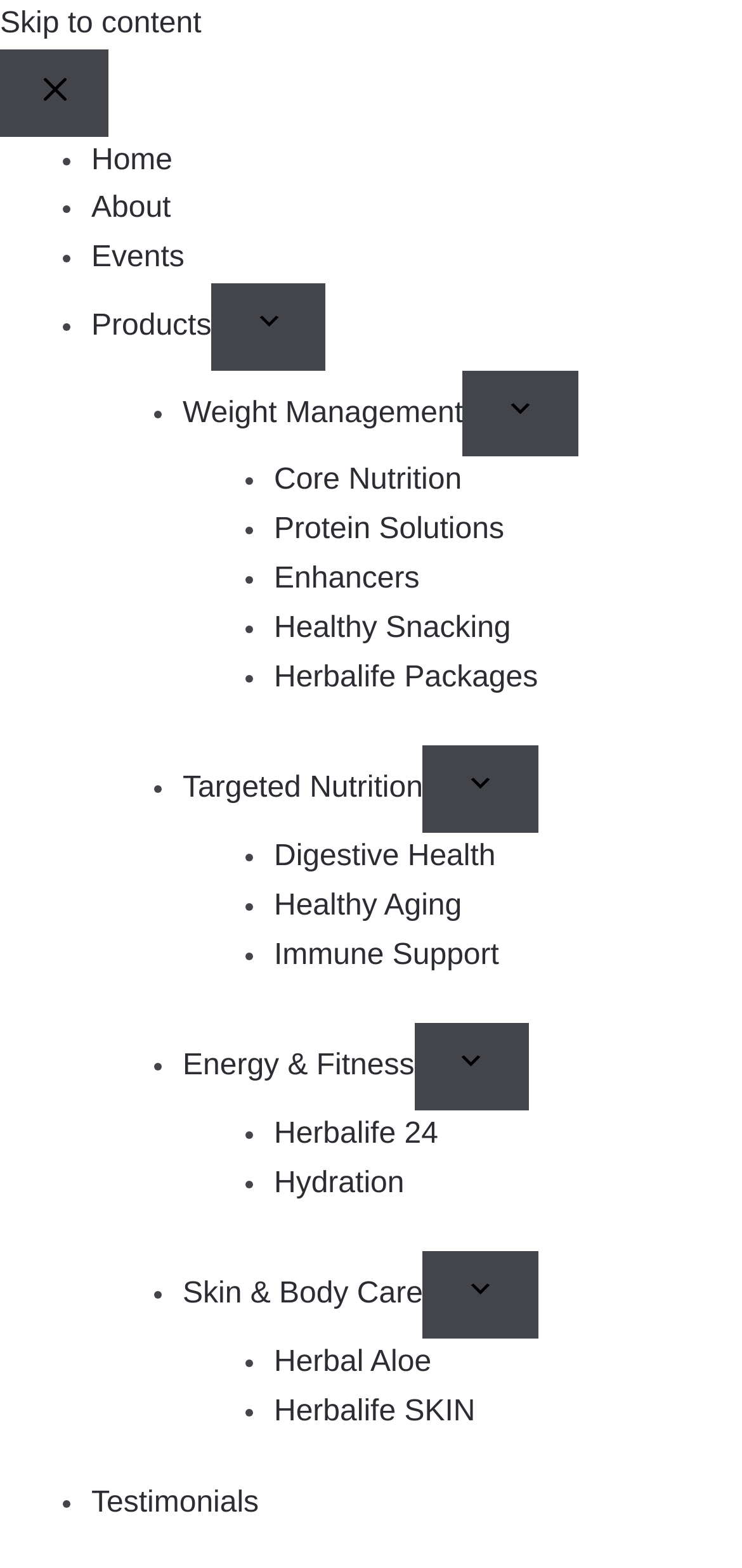What is the logo of the website?
Provide a detailed answer to the question using information from the image.

I found the answer by looking at the image element with the text 'Shapelife', which is likely the logo of the website. This element is a child of the link element with the same text content, suggesting that it is a logo or branding element.